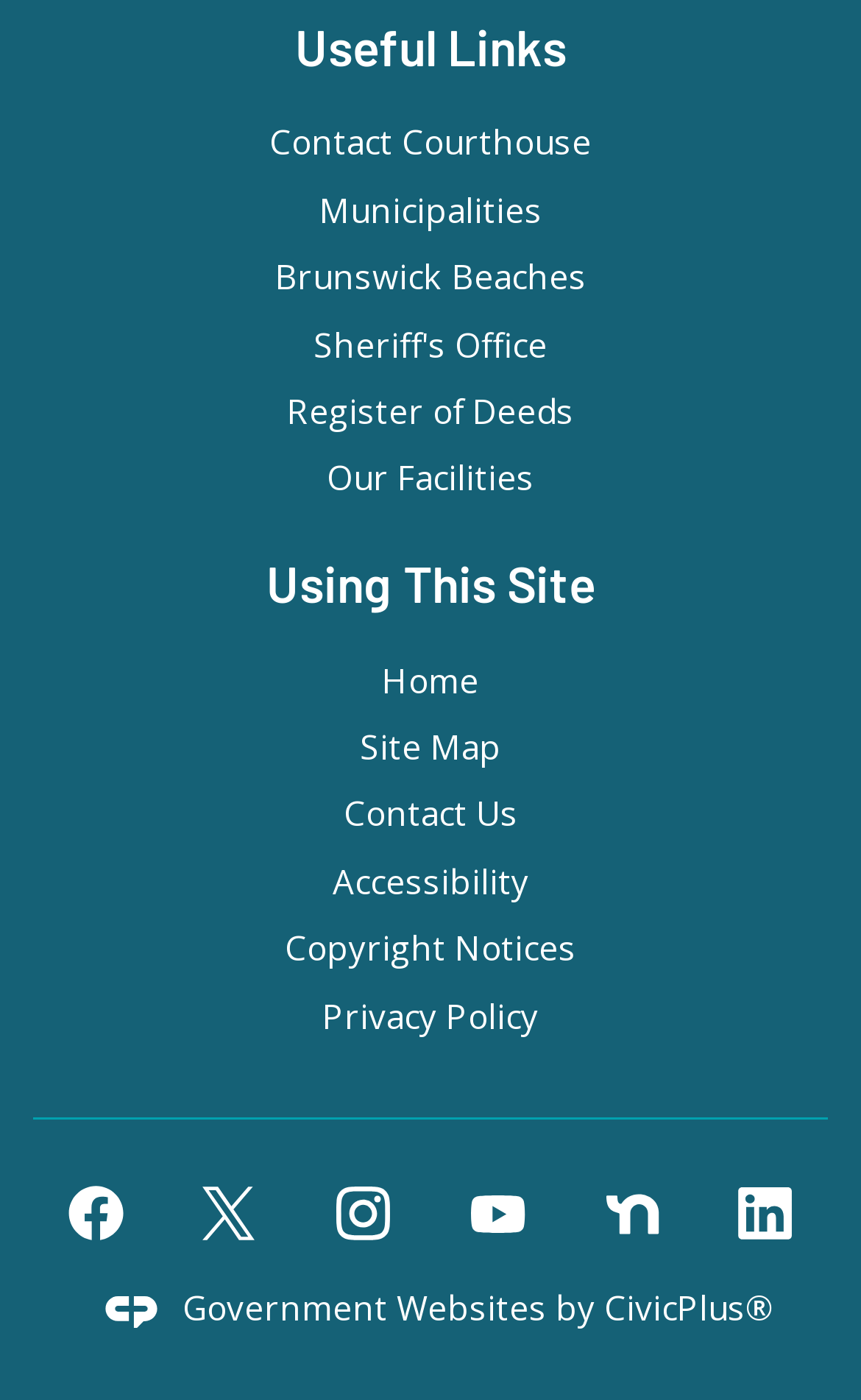How many headings are there on the webpage?
Please answer the question with a detailed response using the information from the screenshot.

I looked at the webpage and found two headings, which are 'Useful Links' and 'Using This Site'.